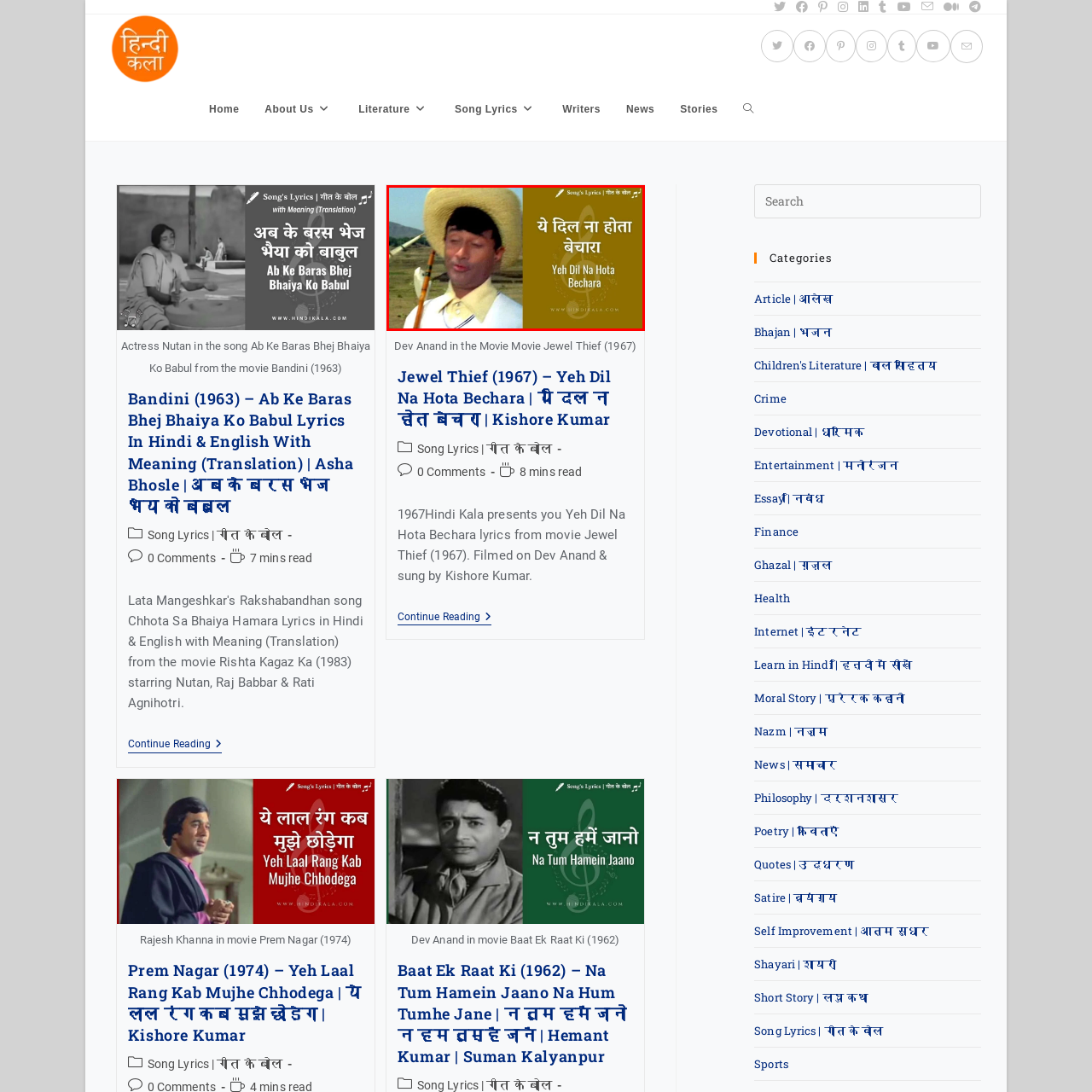Analyze the content inside the red-marked area, What is the translation of the song lyrics 'ये दिल ना होता बेचारा'? Answer using only one word or a concise phrase.

This Heart Wouldn't Be So Helpless